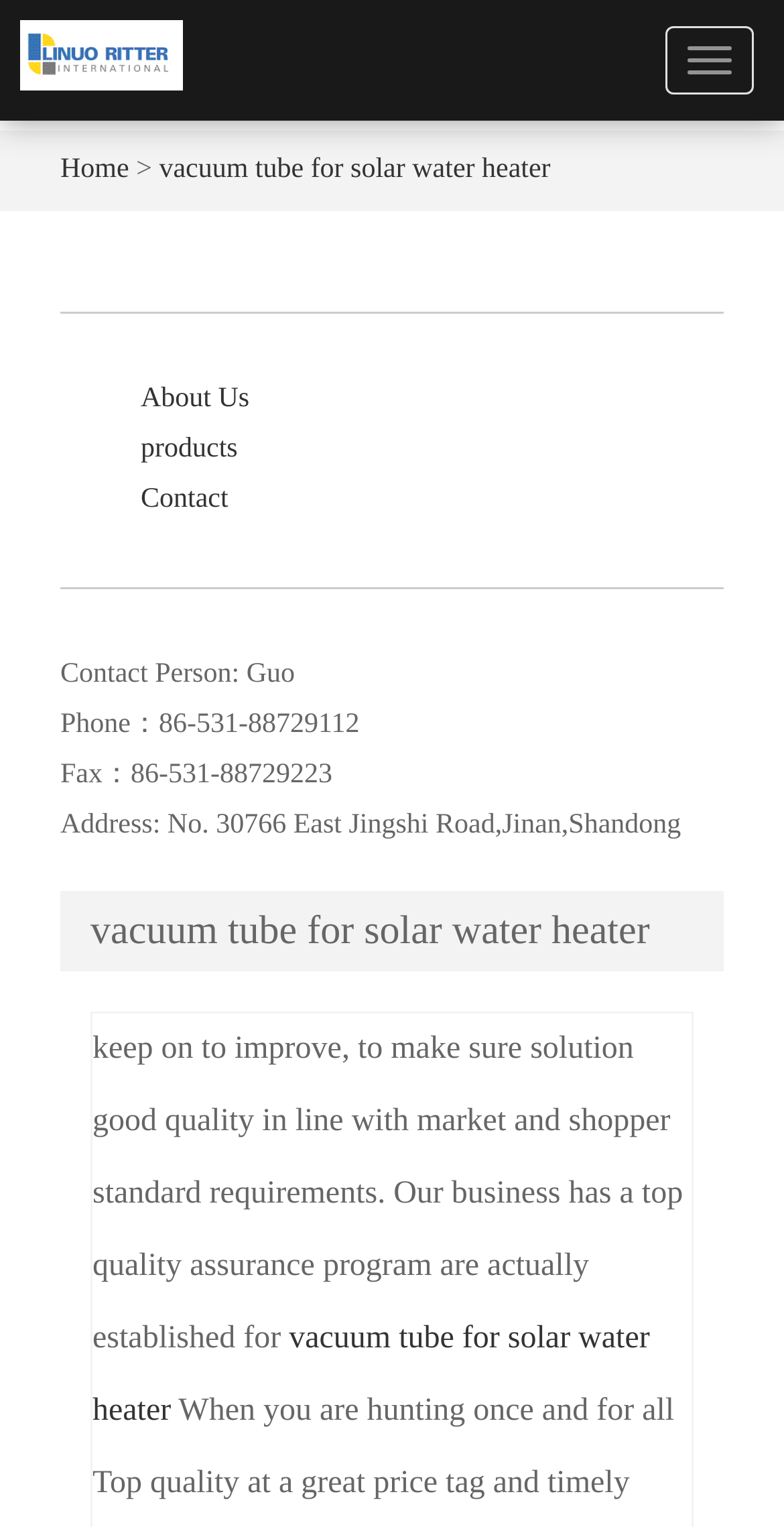Please indicate the bounding box coordinates of the element's region to be clicked to achieve the instruction: "Learn about the company". Provide the coordinates as four float numbers between 0 and 1, i.e., [left, top, right, bottom].

[0.179, 0.252, 0.318, 0.271]